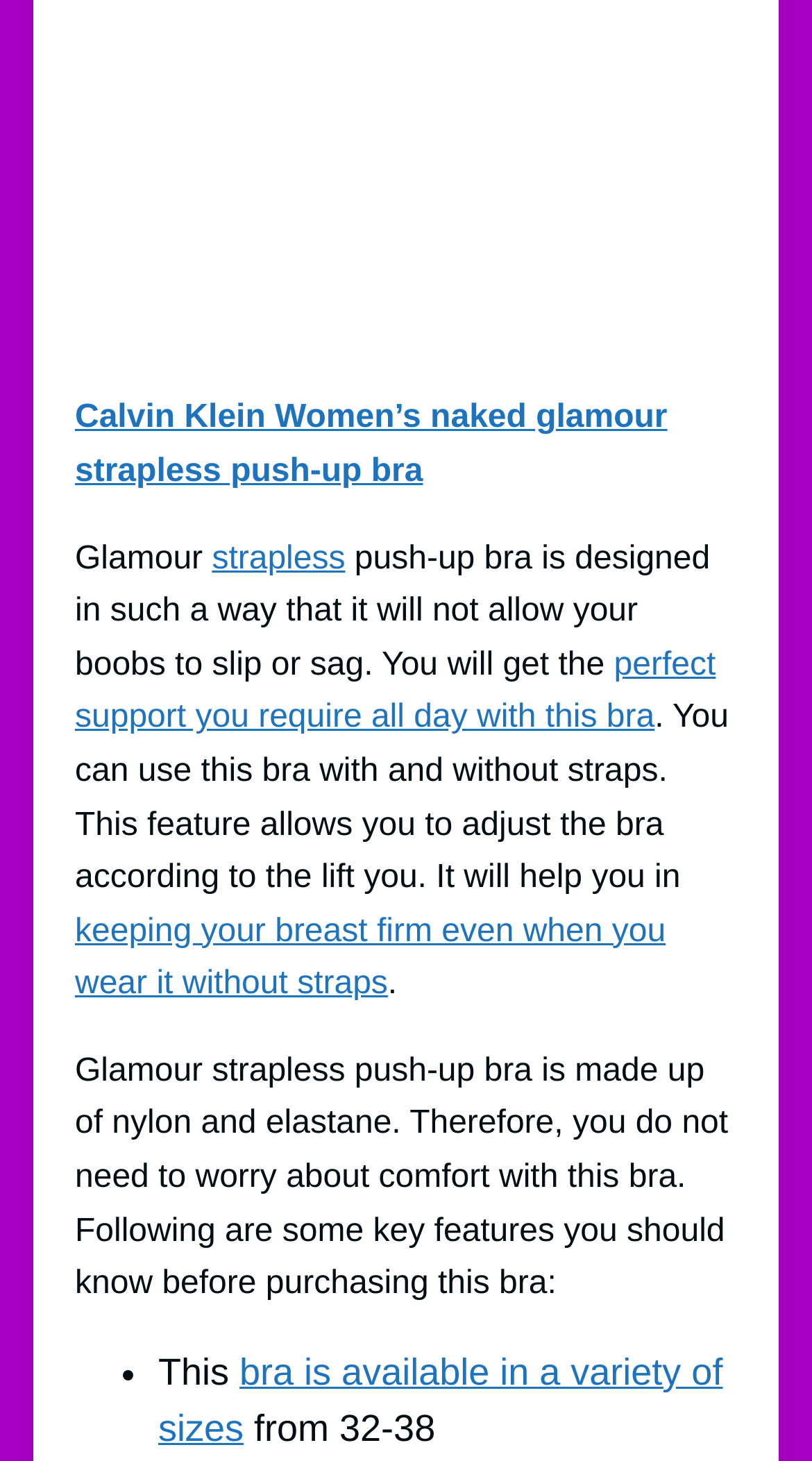What sizes is the bra available in?
Please provide a single word or phrase as your answer based on the image.

32-38